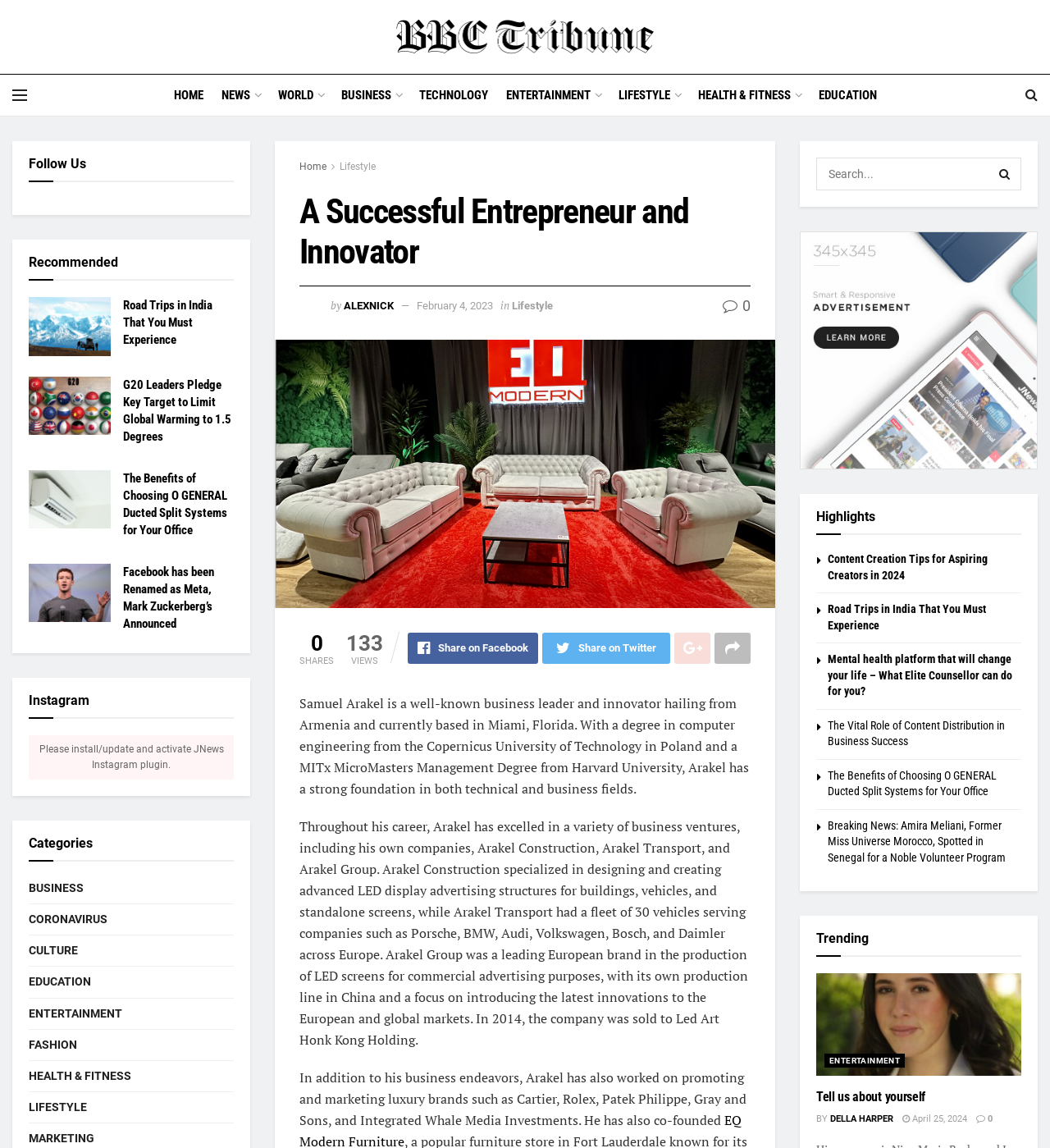Determine the bounding box coordinates of the region I should click to achieve the following instruction: "Click on the HOME link". Ensure the bounding box coordinates are four float numbers between 0 and 1, i.e., [left, top, right, bottom].

[0.165, 0.072, 0.193, 0.094]